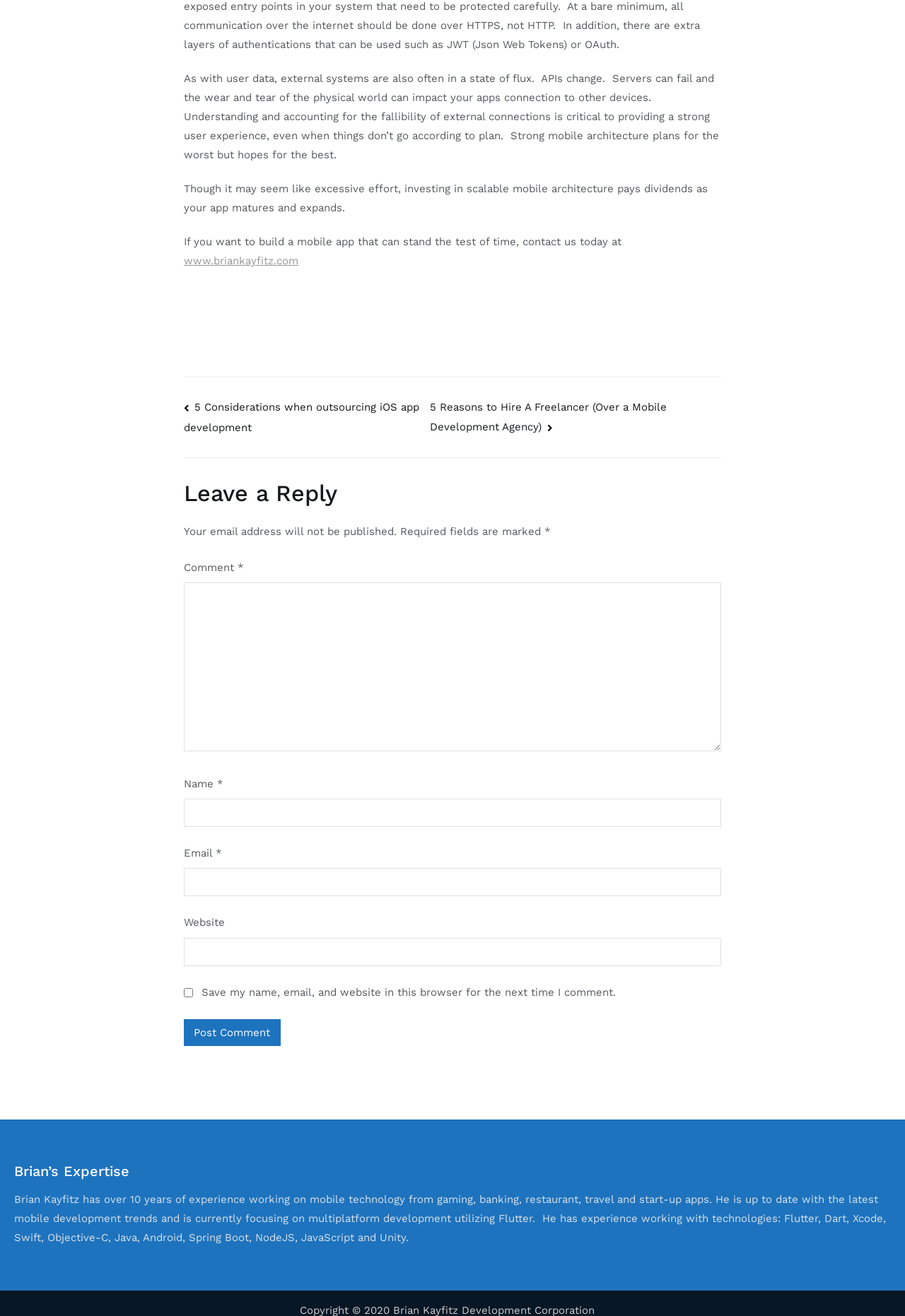Please give a short response to the question using one word or a phrase:
What is the purpose of the 'Save my name, email, and website' checkbox?

To save user data for next comment